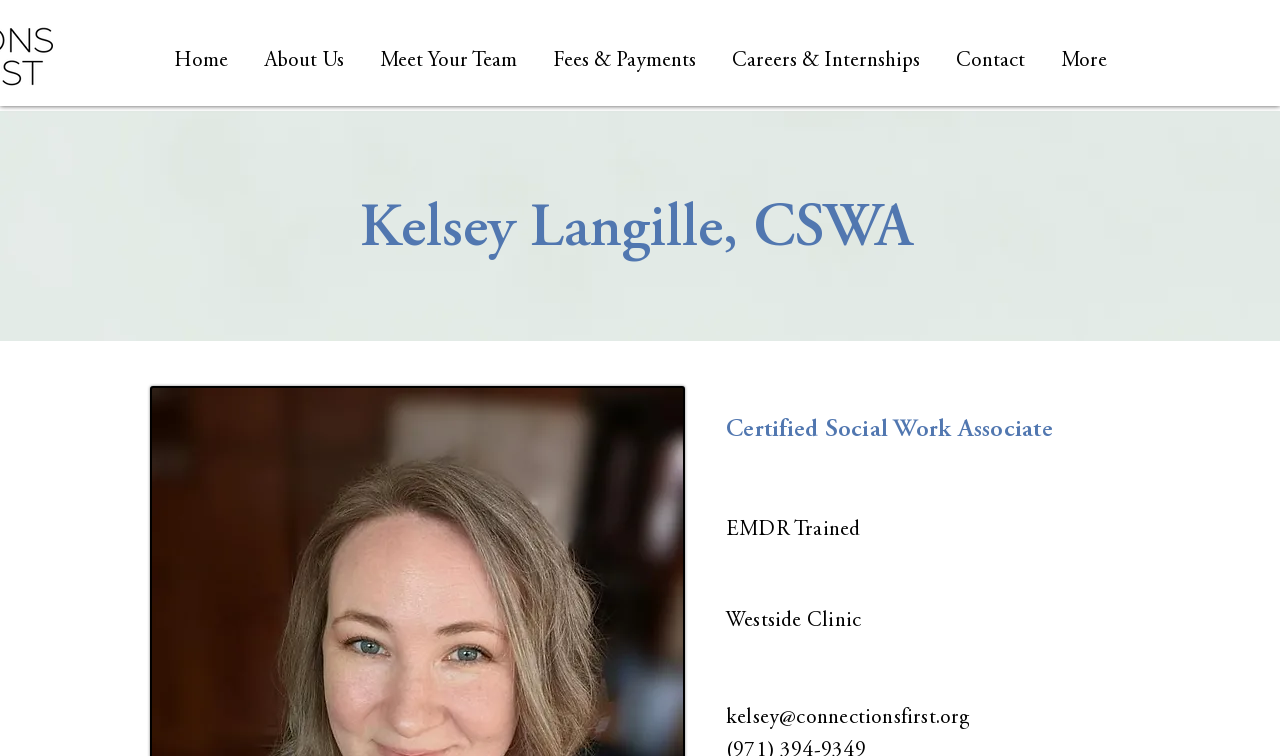Identify and generate the primary title of the webpage.

Kelsey Langille, CSWA